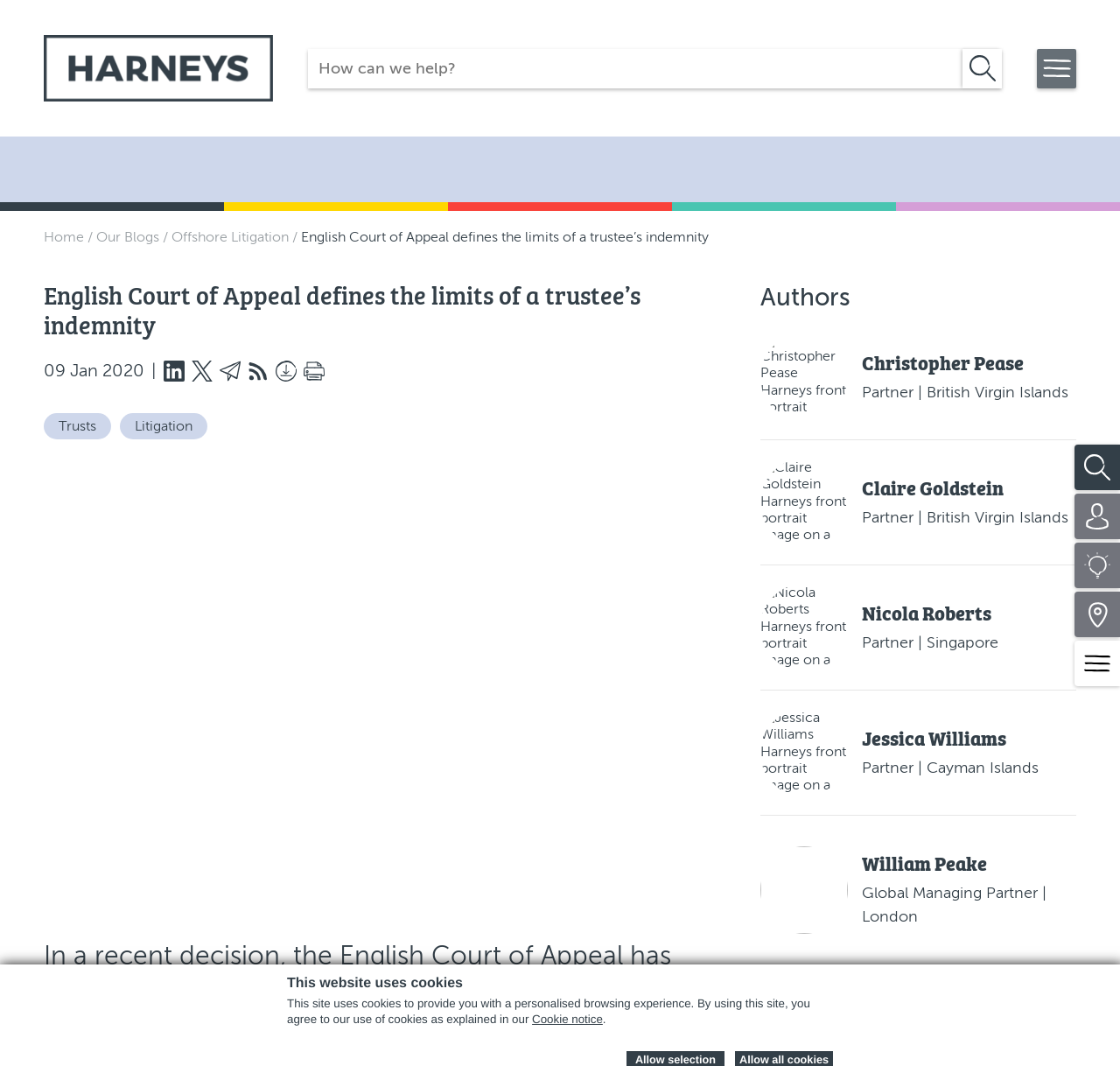Determine the bounding box coordinates of the target area to click to execute the following instruction: "Click on the Harneys logo."

[0.039, 0.033, 0.244, 0.095]